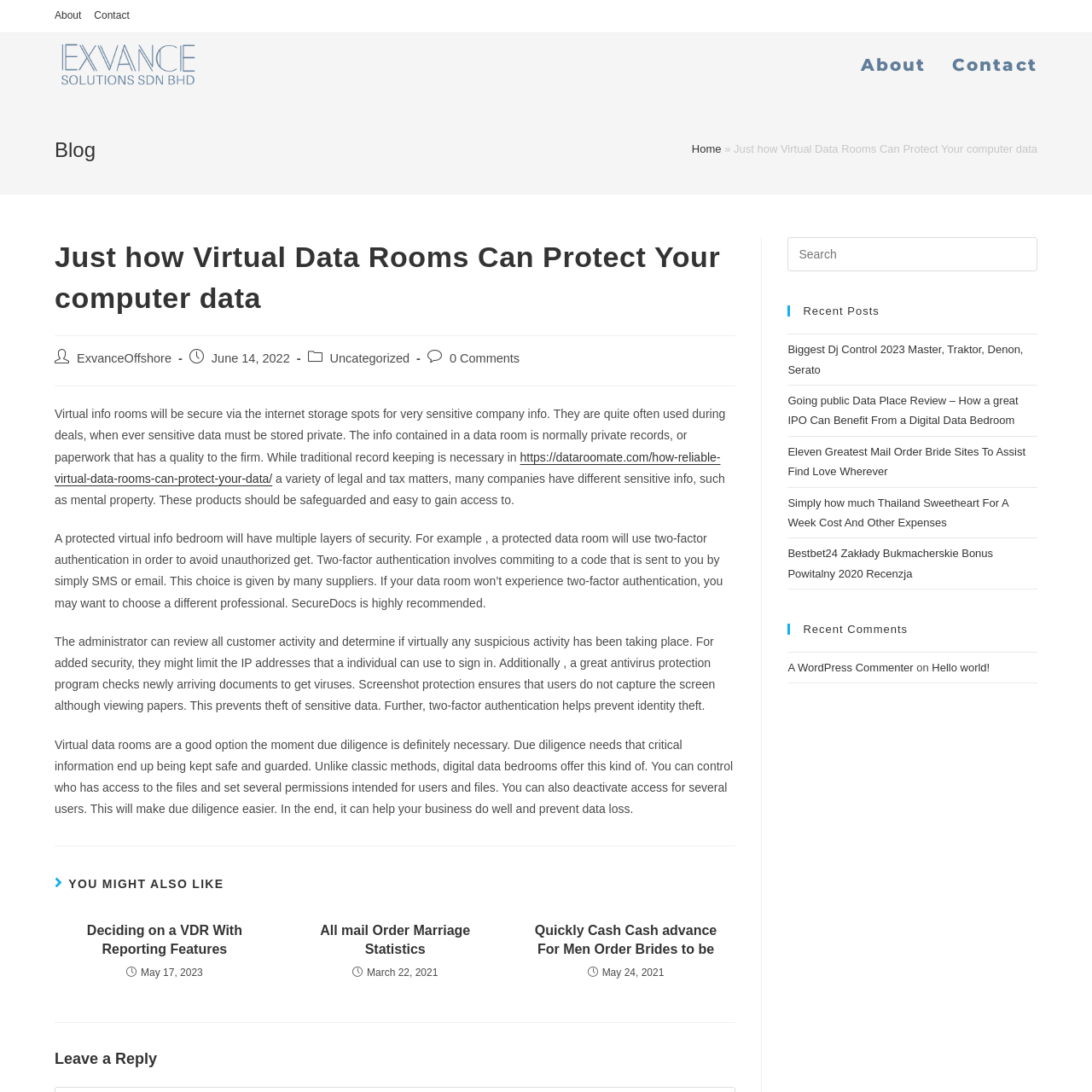What security feature is recommended for a virtual data room?
Please provide a single word or phrase in response based on the screenshot.

Two-factor authentication